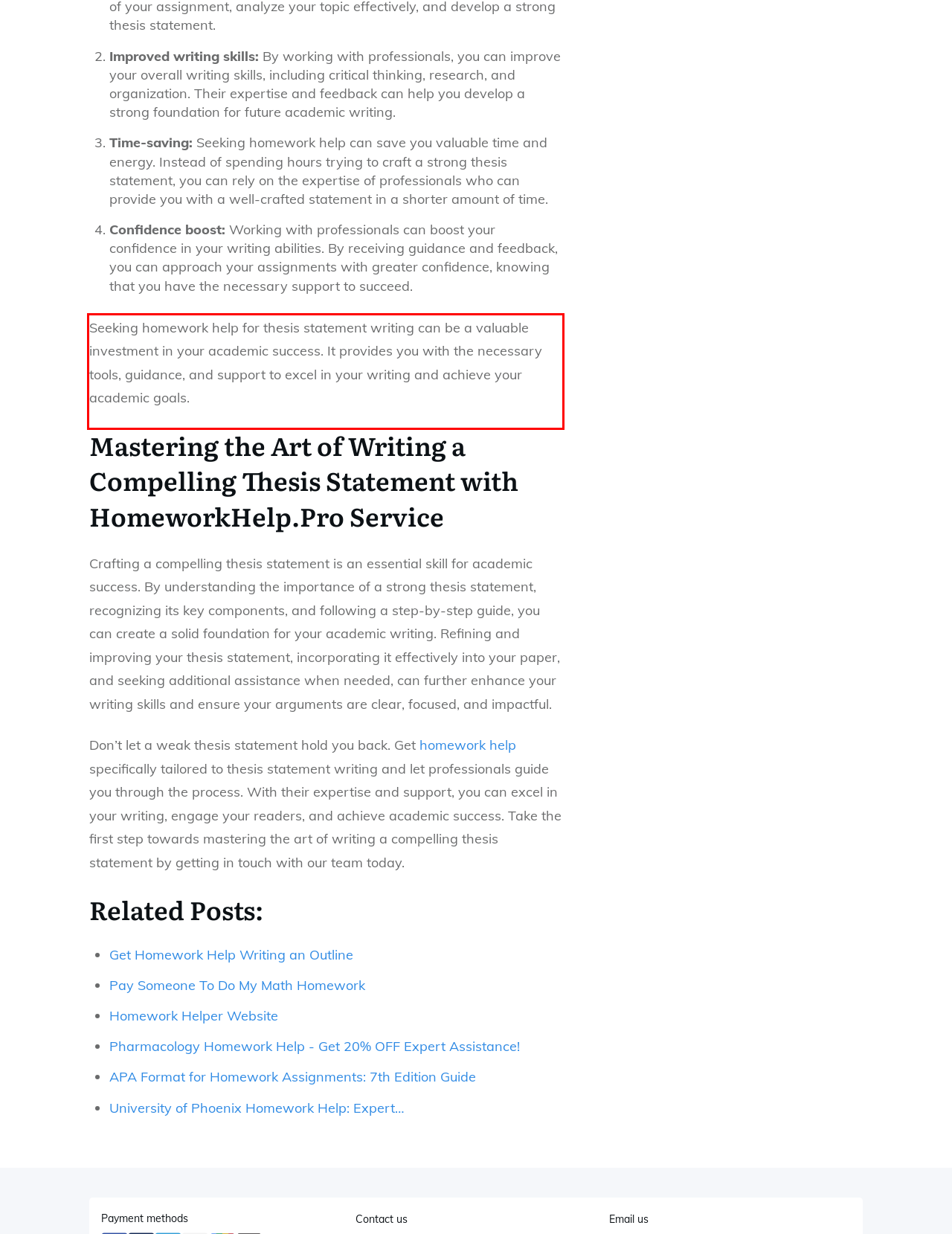Given a screenshot of a webpage with a red bounding box, please identify and retrieve the text inside the red rectangle.

Seeking homework help for thesis statement writing can be a valuable investment in your academic success. It provides you with the necessary tools, guidance, and support to excel in your writing and achieve your academic goals.